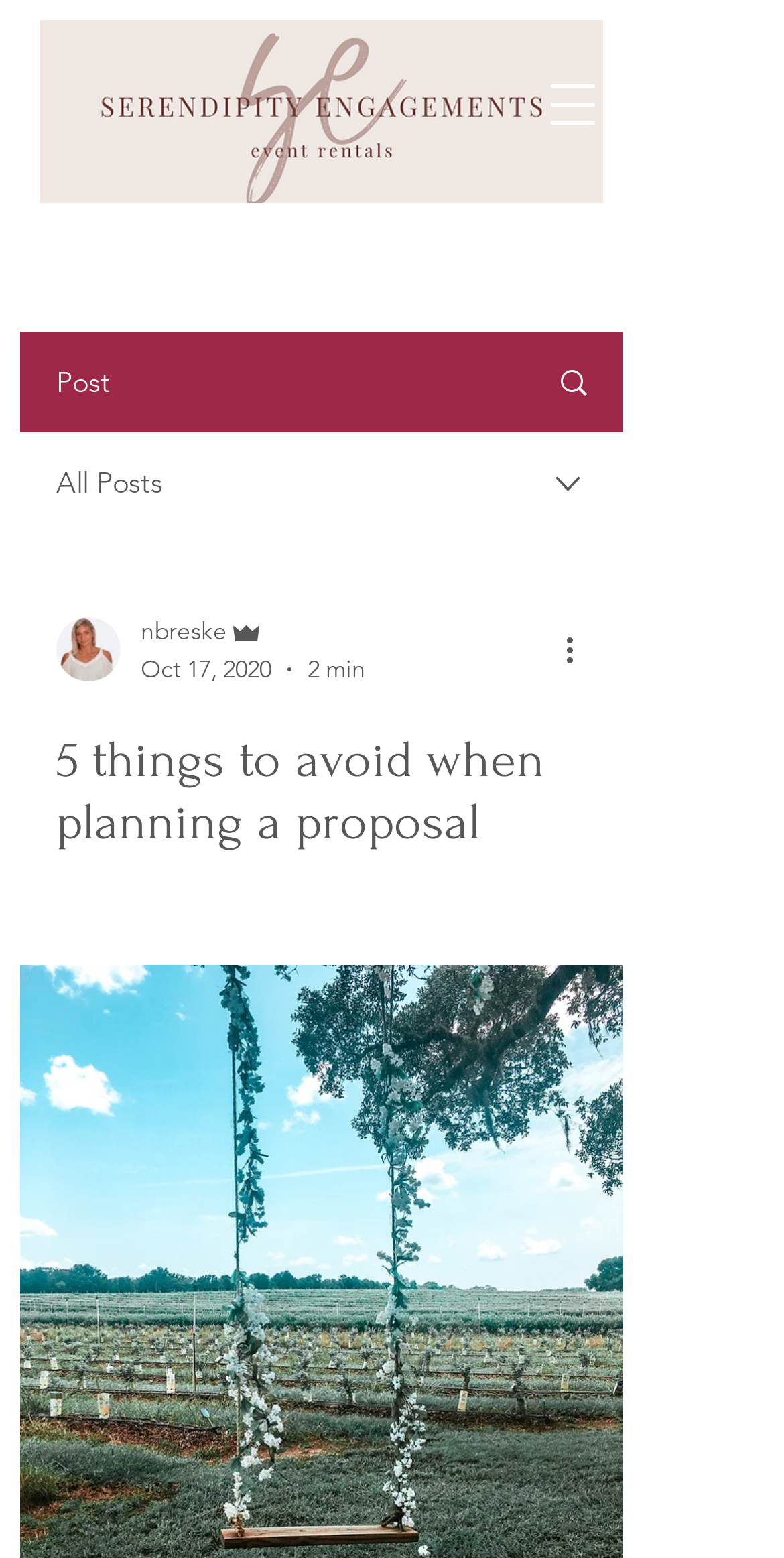Respond to the question below with a single word or phrase:
What is the date of the article?

Oct 17, 2020